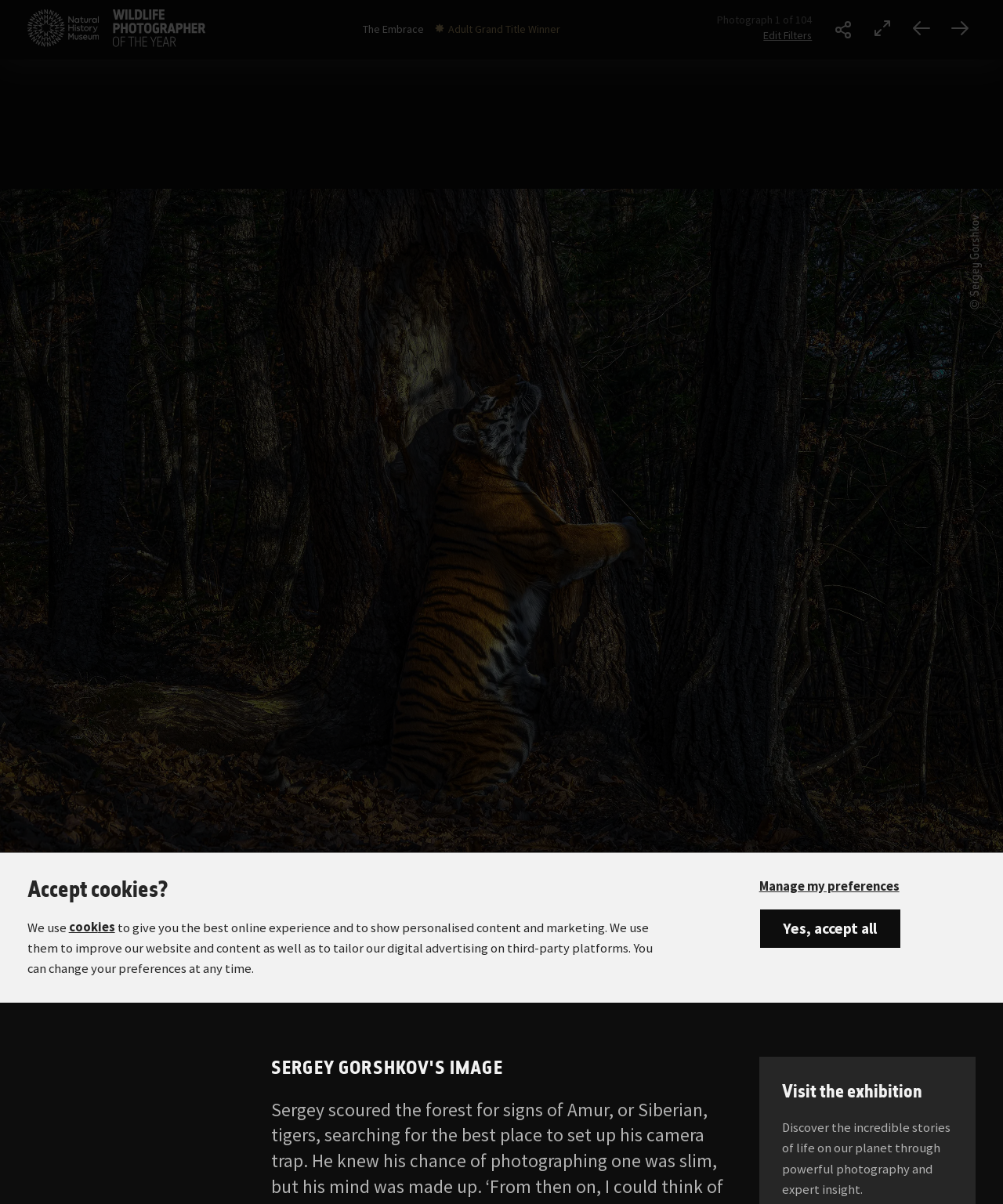What is the title of the photograph?
Please provide a comprehensive and detailed answer to the question.

I found this answer by looking at the StaticText element 'The Embrace' which is likely the title of the photograph, and it is also mentioned in the image description.